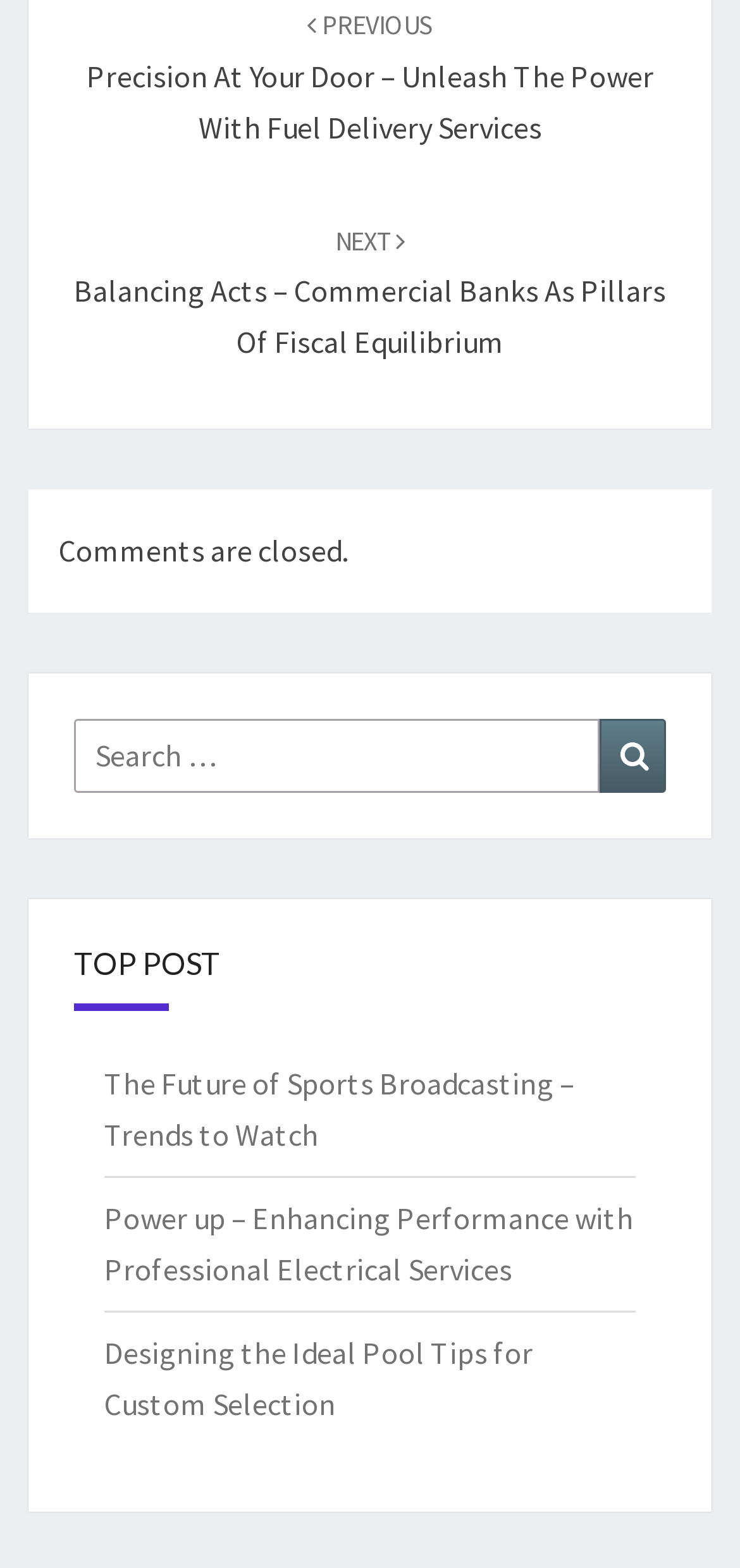What is the function of the ' Search' button? Observe the screenshot and provide a one-word or short phrase answer.

To submit search query